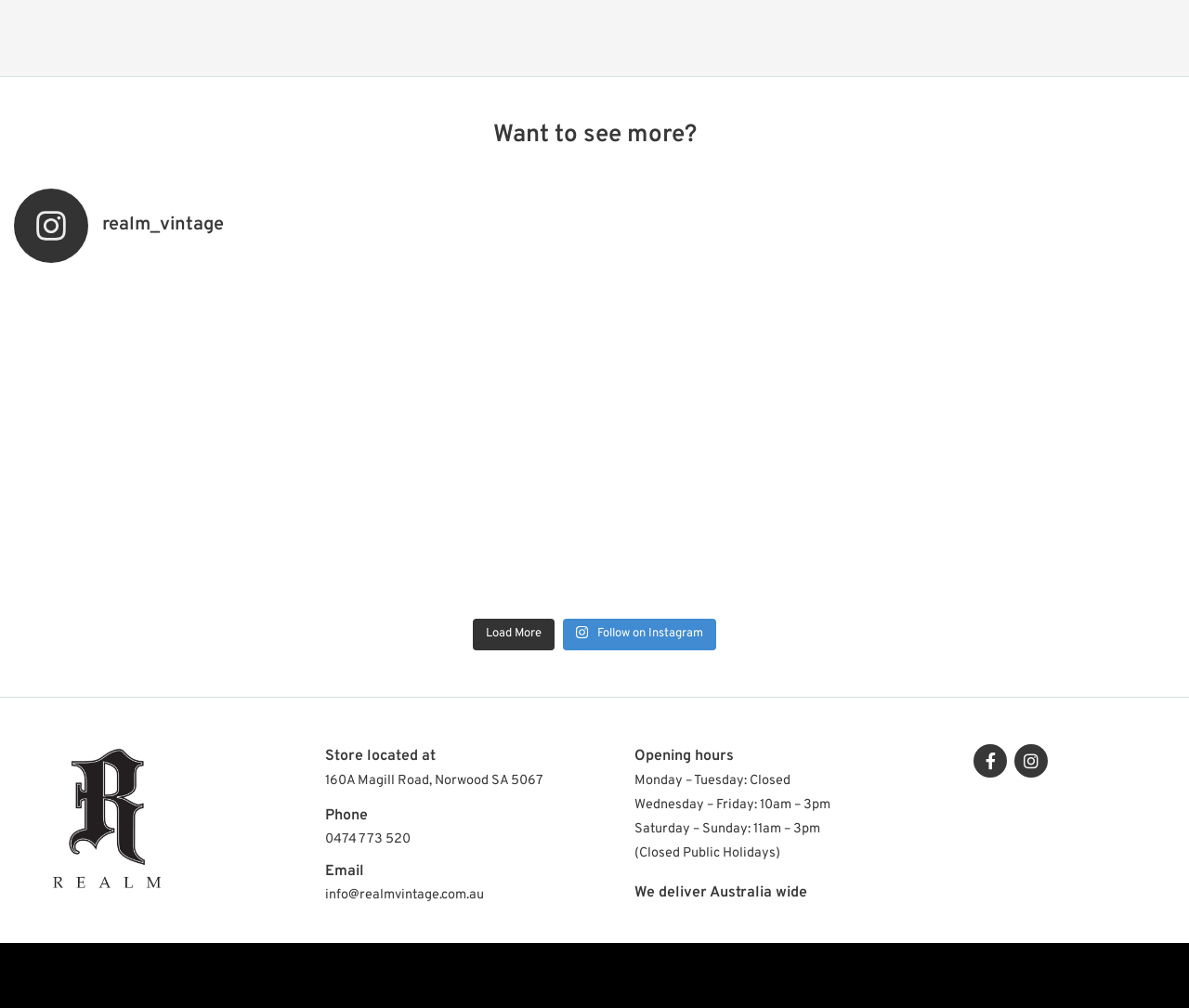Provide the bounding box coordinates for the UI element that is described by this text: "Follow on Instagram". The coordinates should be in the form of four float numbers between 0 and 1: [left, top, right, bottom].

[0.473, 0.614, 0.602, 0.645]